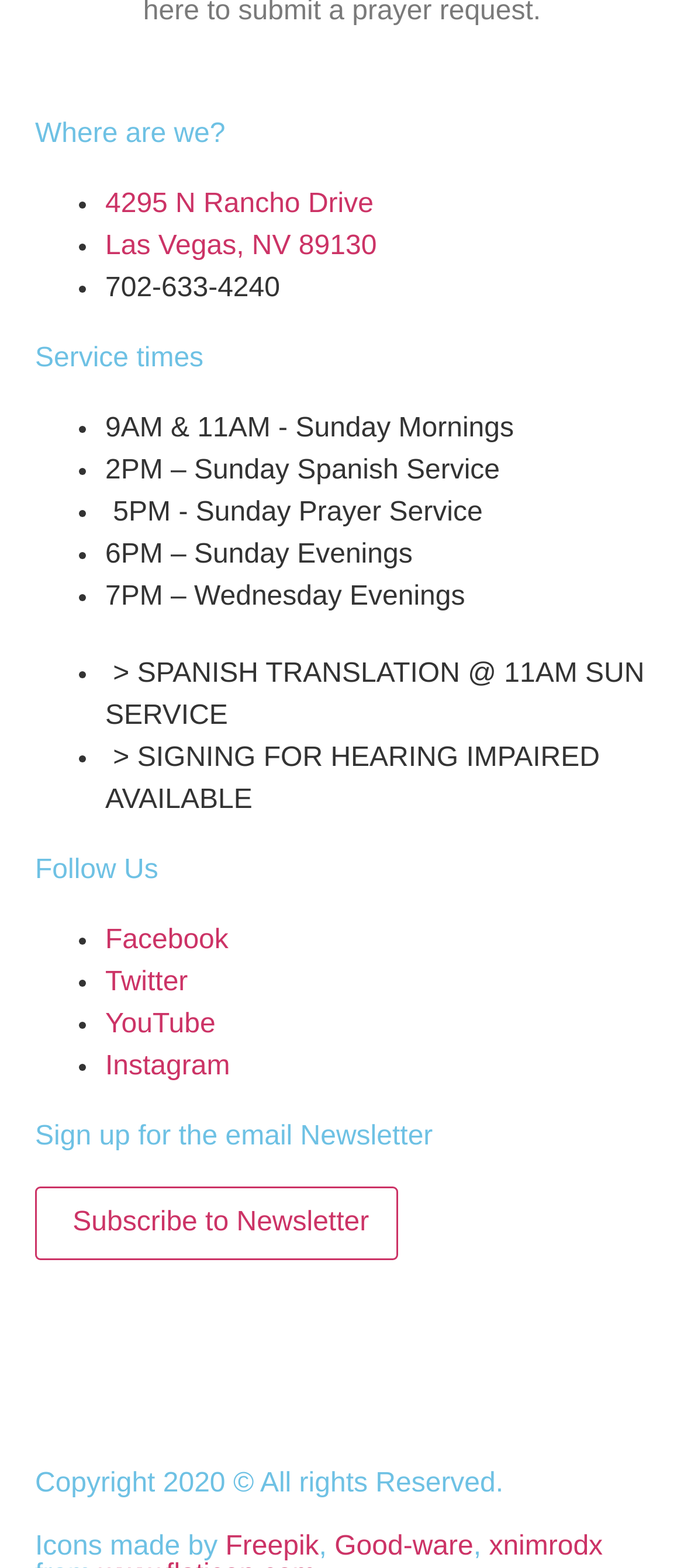Determine the bounding box coordinates of the element's region needed to click to follow the instruction: "View related post Happy Healthy Monday". Provide these coordinates as four float numbers between 0 and 1, formatted as [left, top, right, bottom].

None